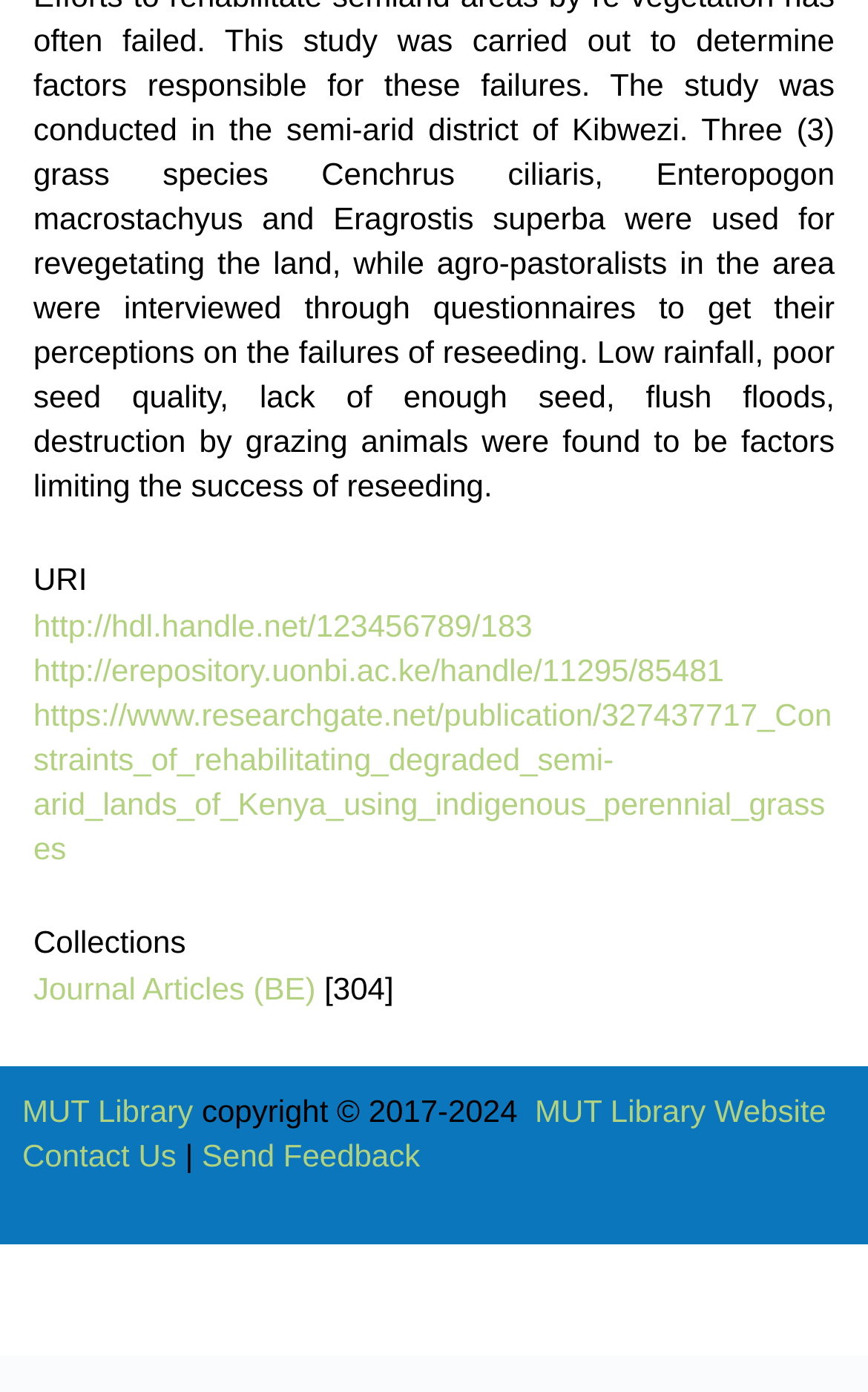Answer the following inquiry with a single word or phrase:
How many links are there in the 'Collections' section?

1